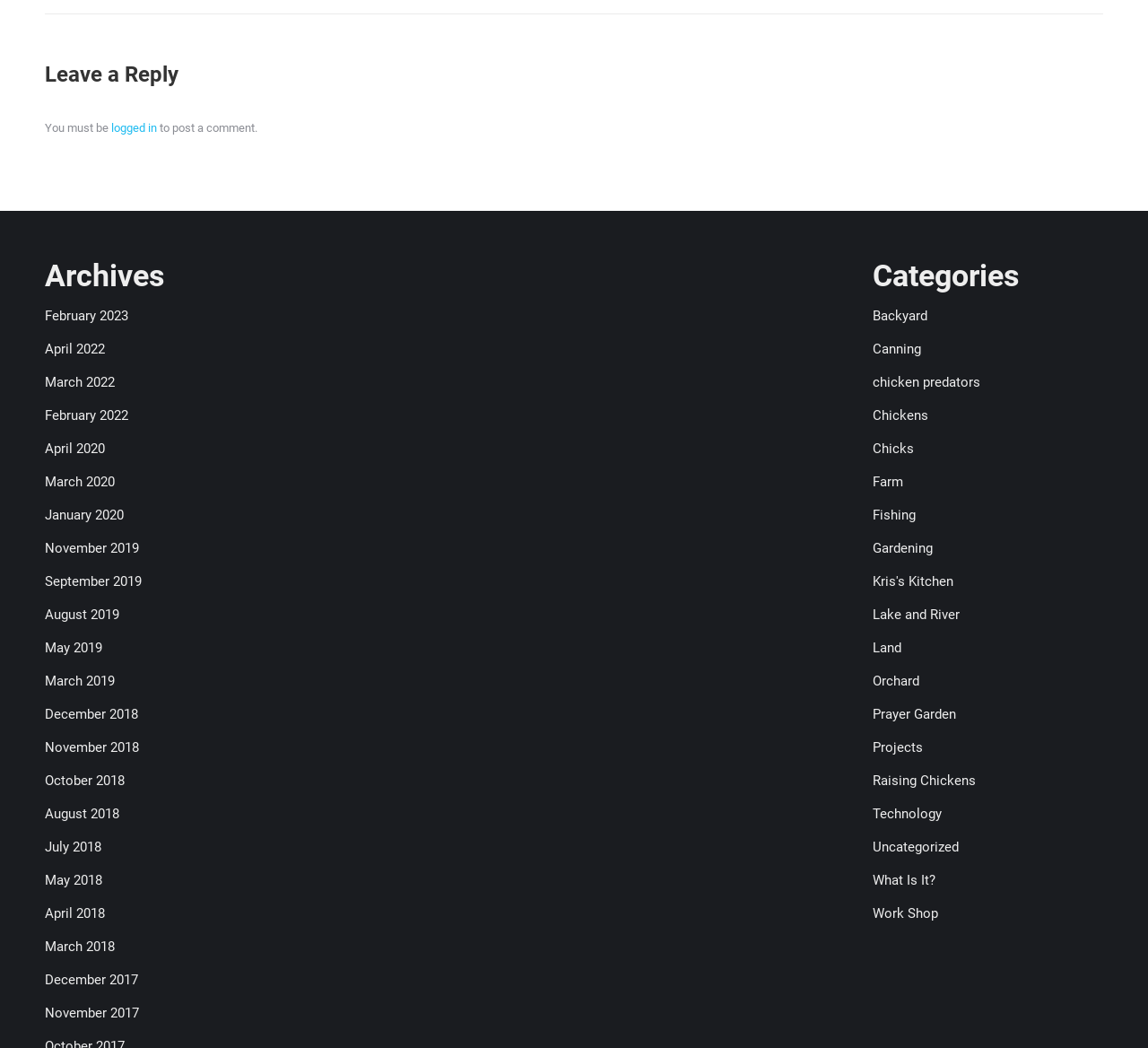What are the categories listed on the webpage?
Please provide a single word or phrase based on the screenshot.

Backyard, Canning, etc.